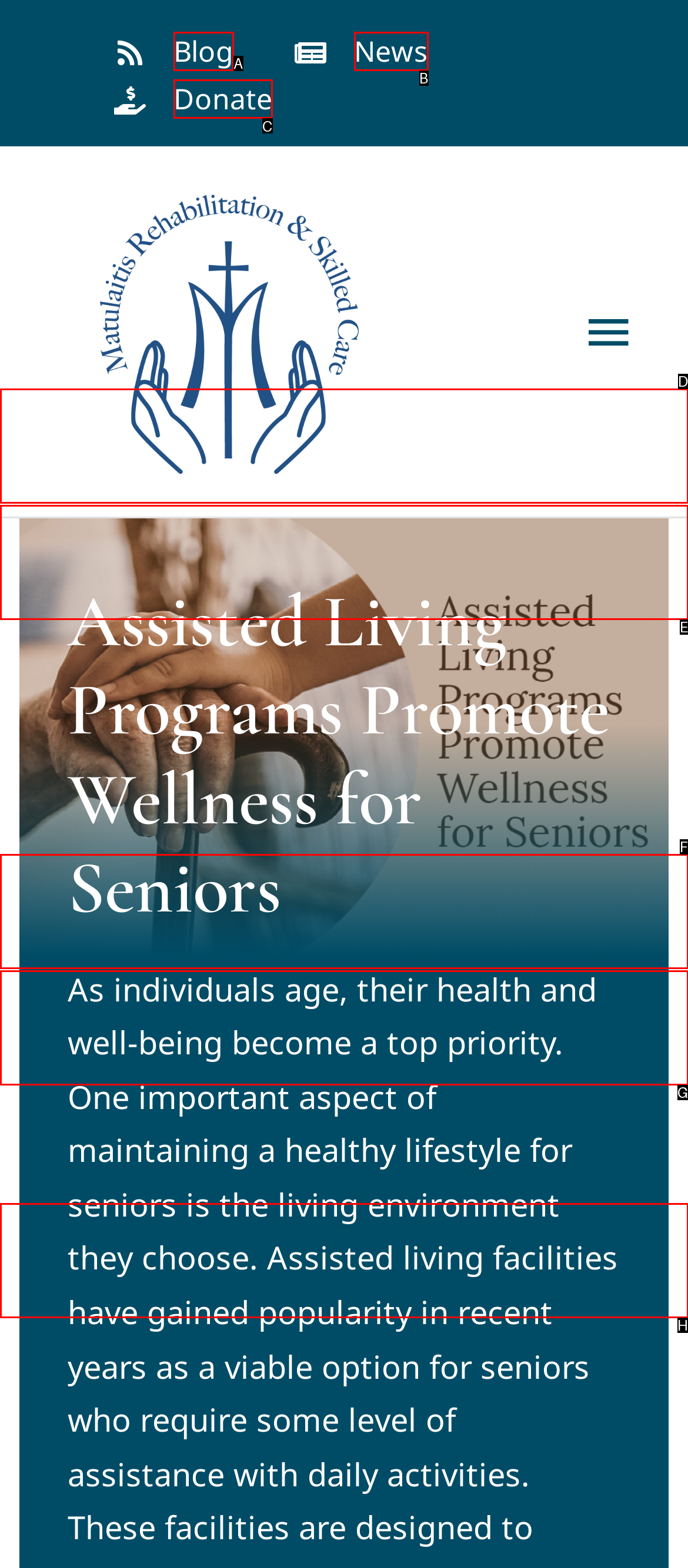Identify which HTML element matches the description: News. Answer with the correct option's letter.

B